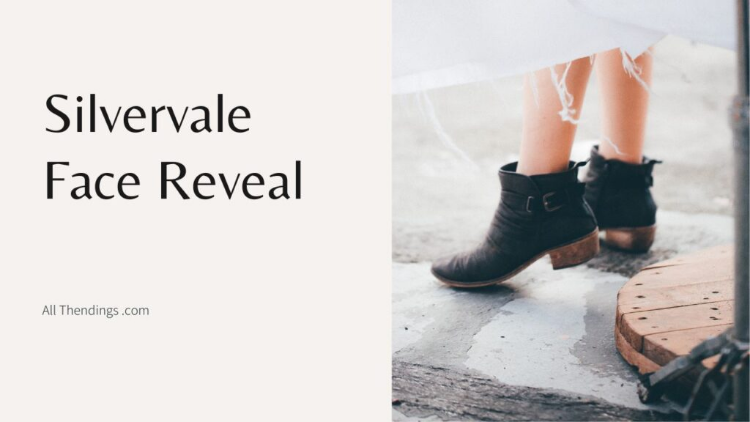Using the information in the image, could you please answer the following question in detail:
What is the significance of the 'Silvervale Face Reveal' event?

The caption describes the 'Silvervale Face Reveal' as a 'significant moment' and an 'unveiling event', implying that it is an important and notable occasion in the virtual entertainment world.